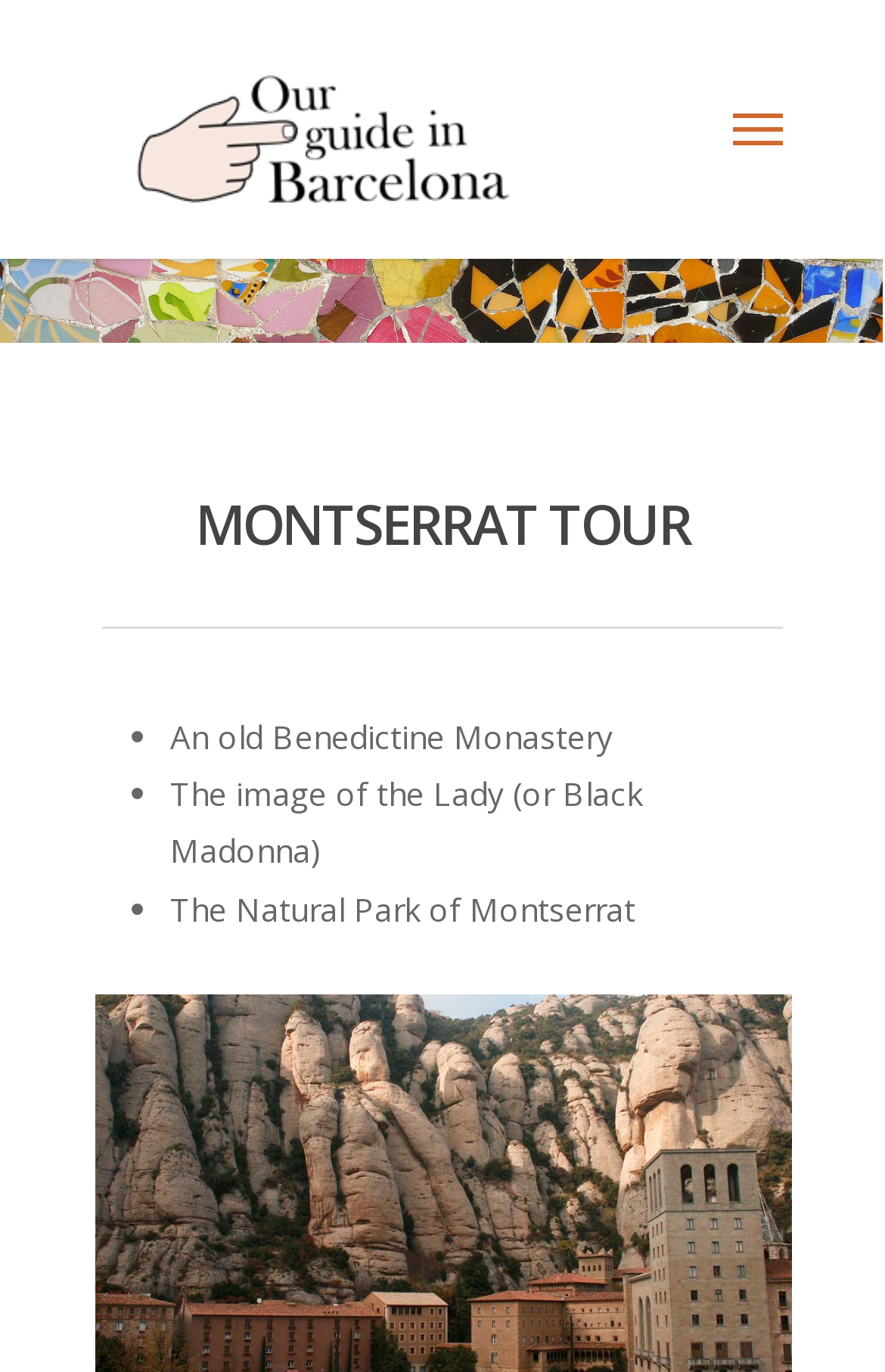Is the Natural Park of Montserrat a part of the tour?
Refer to the image and provide a one-word or short phrase answer.

Yes